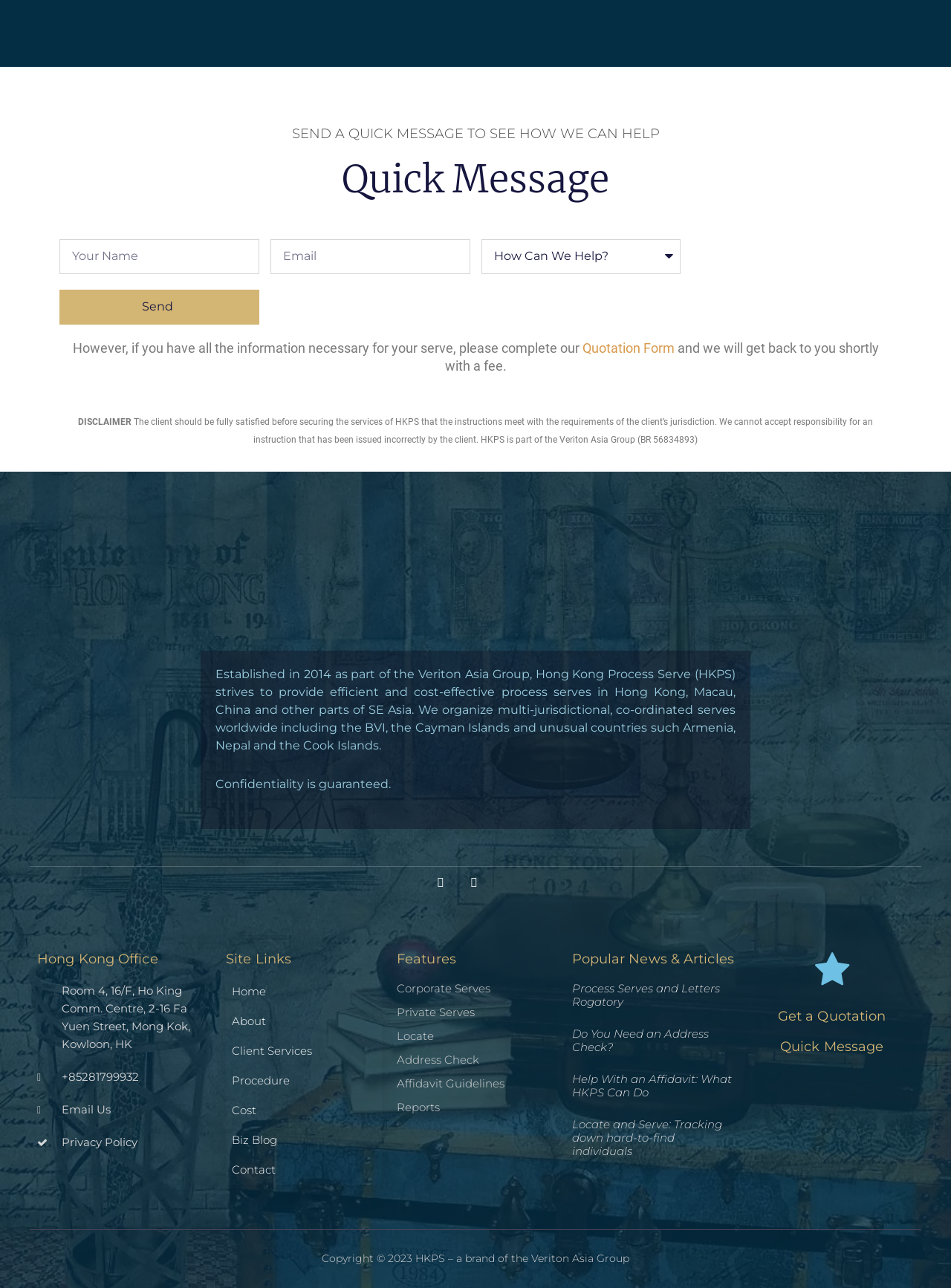What is the name of the company?
Please interpret the details in the image and answer the question thoroughly.

The company name can be found in the logo image description 'Hong Kong Process Serve - Logo' and also in the text 'Established in 2014 as part of the Veriton Asia Group, Hong Kong Process Serve (HKPS) strives to provide efficient and cost-effective process serves in Hong Kong, Macau, China and other parts of SE Asia.'